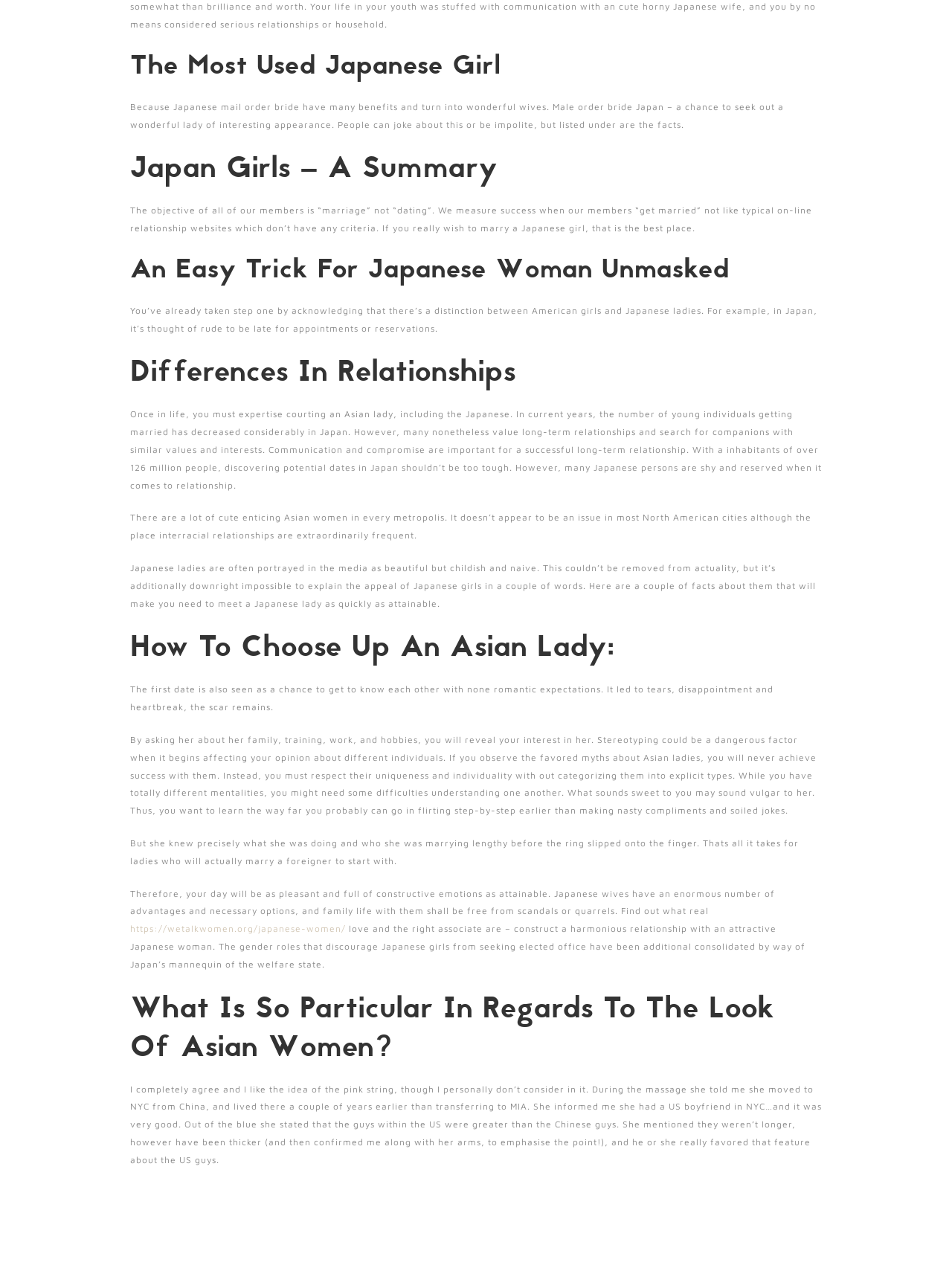Please give a one-word or short phrase response to the following question: 
What is the attitude of Japanese women towards relationships?

Valuing long-term relationships